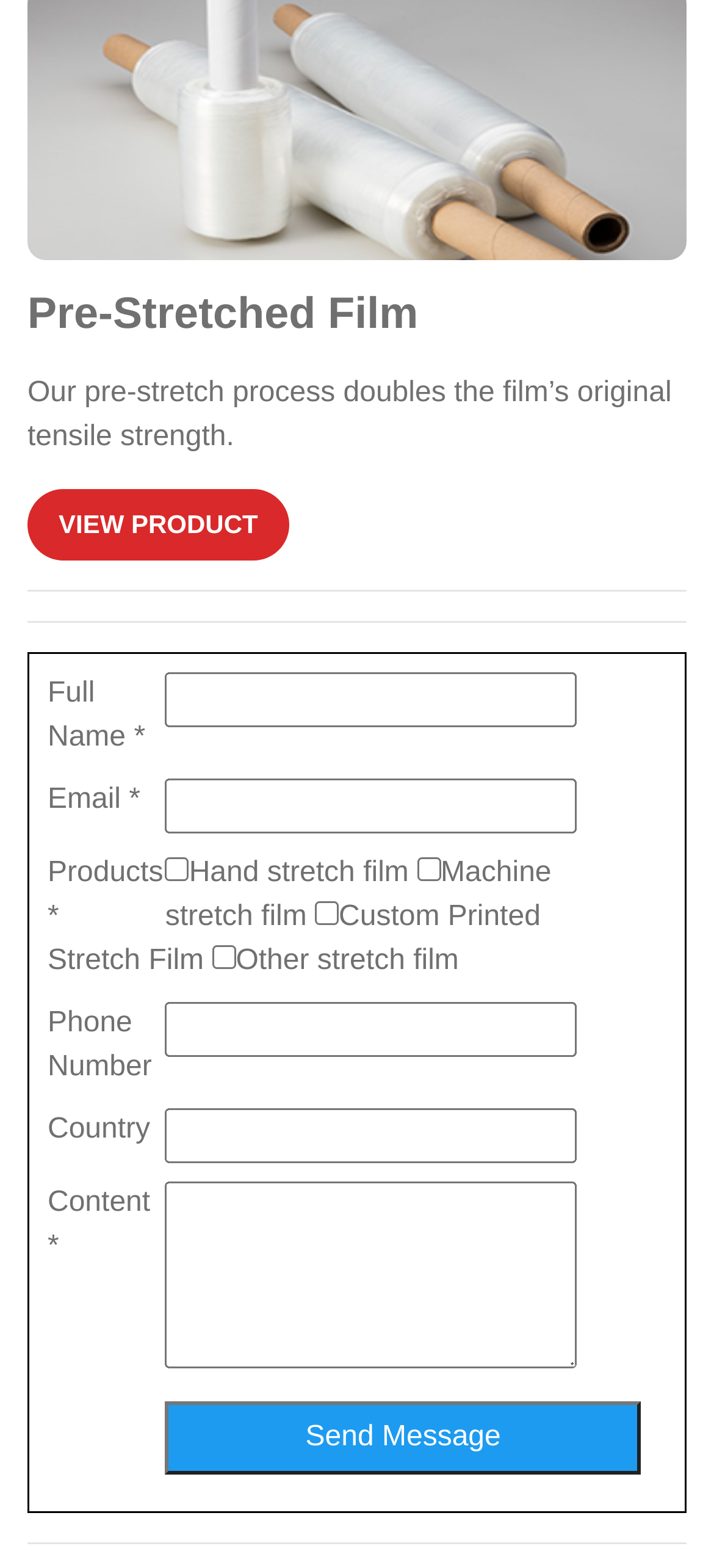Locate the bounding box coordinates of the clickable area needed to fulfill the instruction: "Select Hand stretch film".

[0.265, 0.547, 0.584, 0.567]